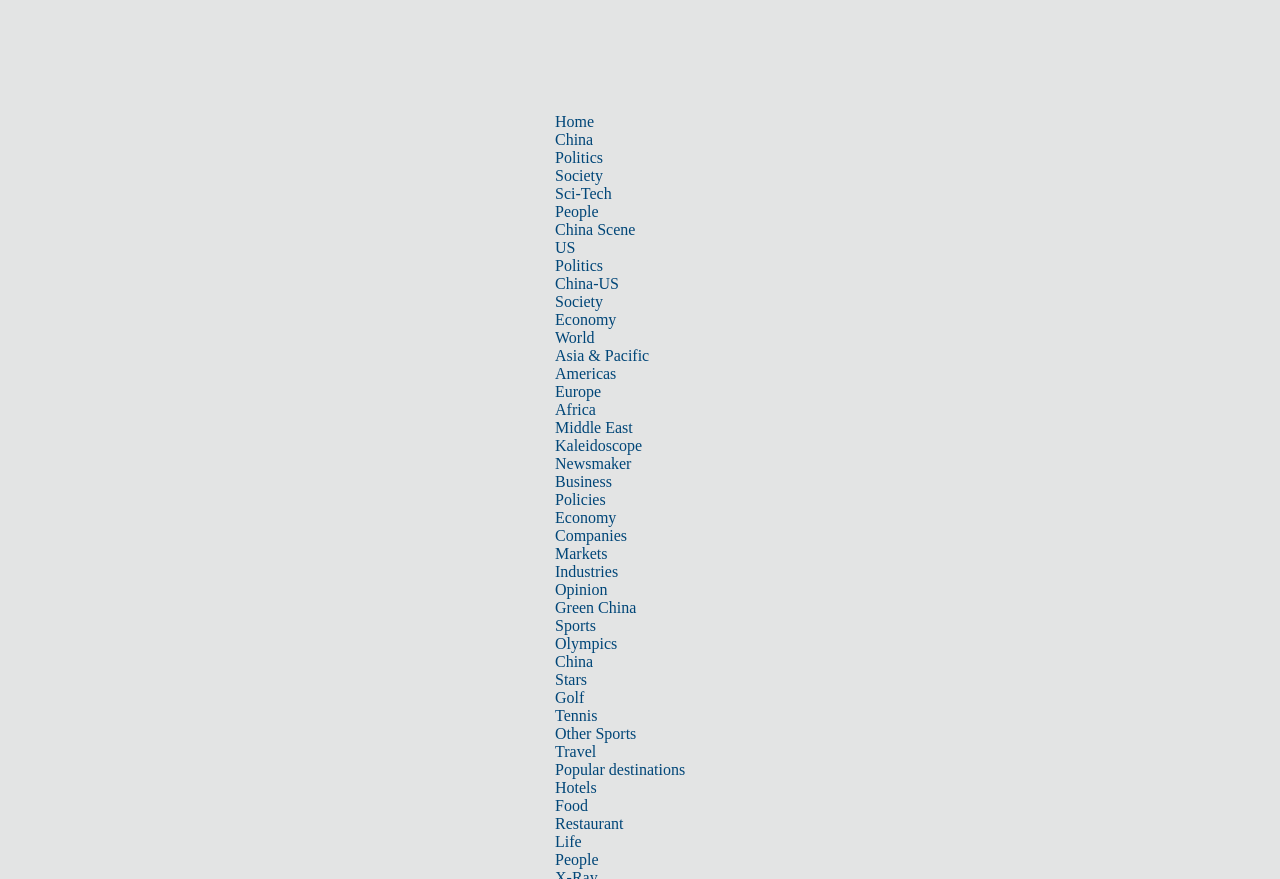Please locate the bounding box coordinates for the element that should be clicked to achieve the following instruction: "Explore the 'Travel' section". Ensure the coordinates are given as four float numbers between 0 and 1, i.e., [left, top, right, bottom].

[0.434, 0.845, 0.466, 0.865]